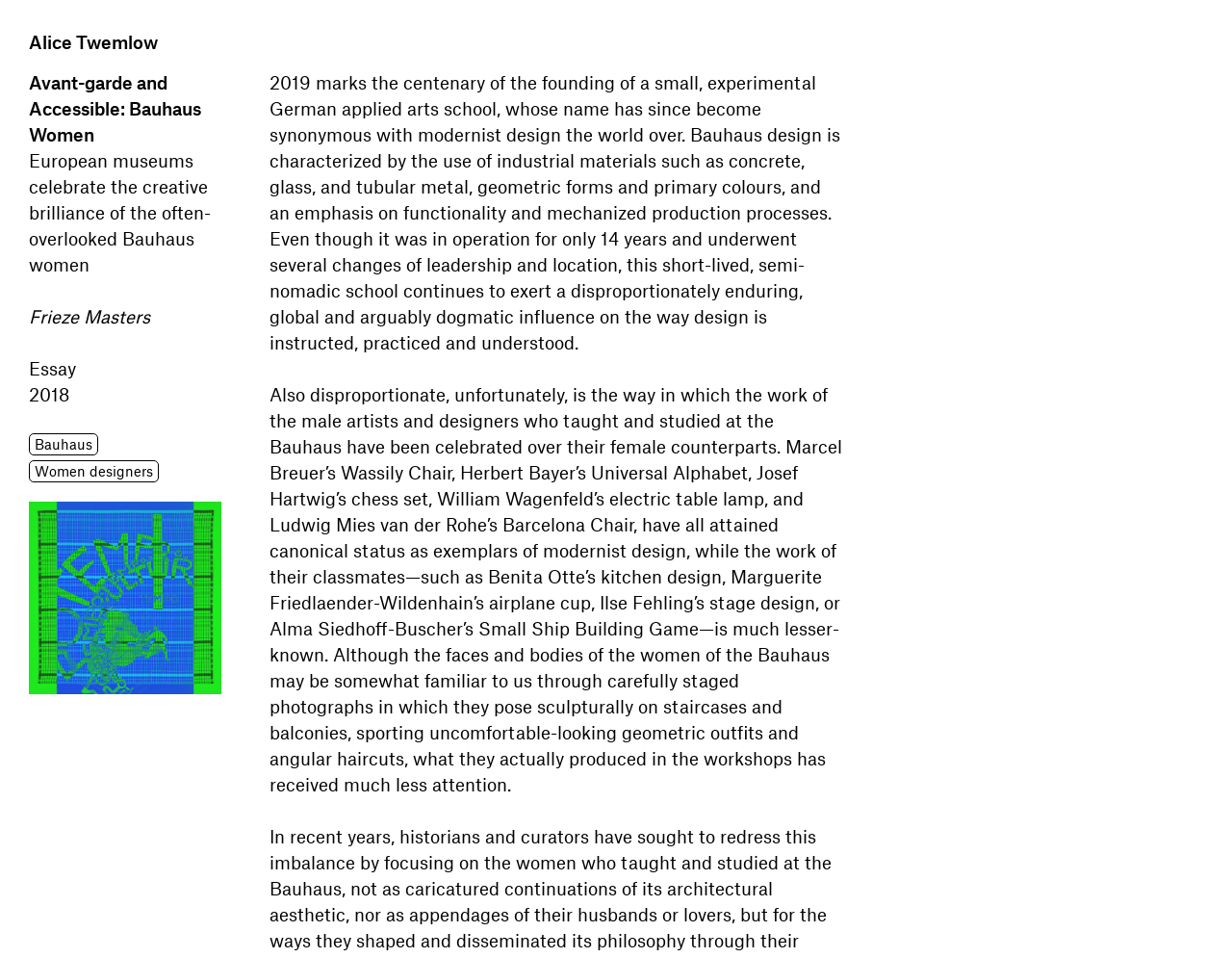What is the author of the essay?
Please provide a comprehensive answer to the question based on the webpage screenshot.

The author of the essay can be found by looking at the link element with the text 'Alice Twemlow' at the top of the webpage, which suggests that she is the author of the essay.